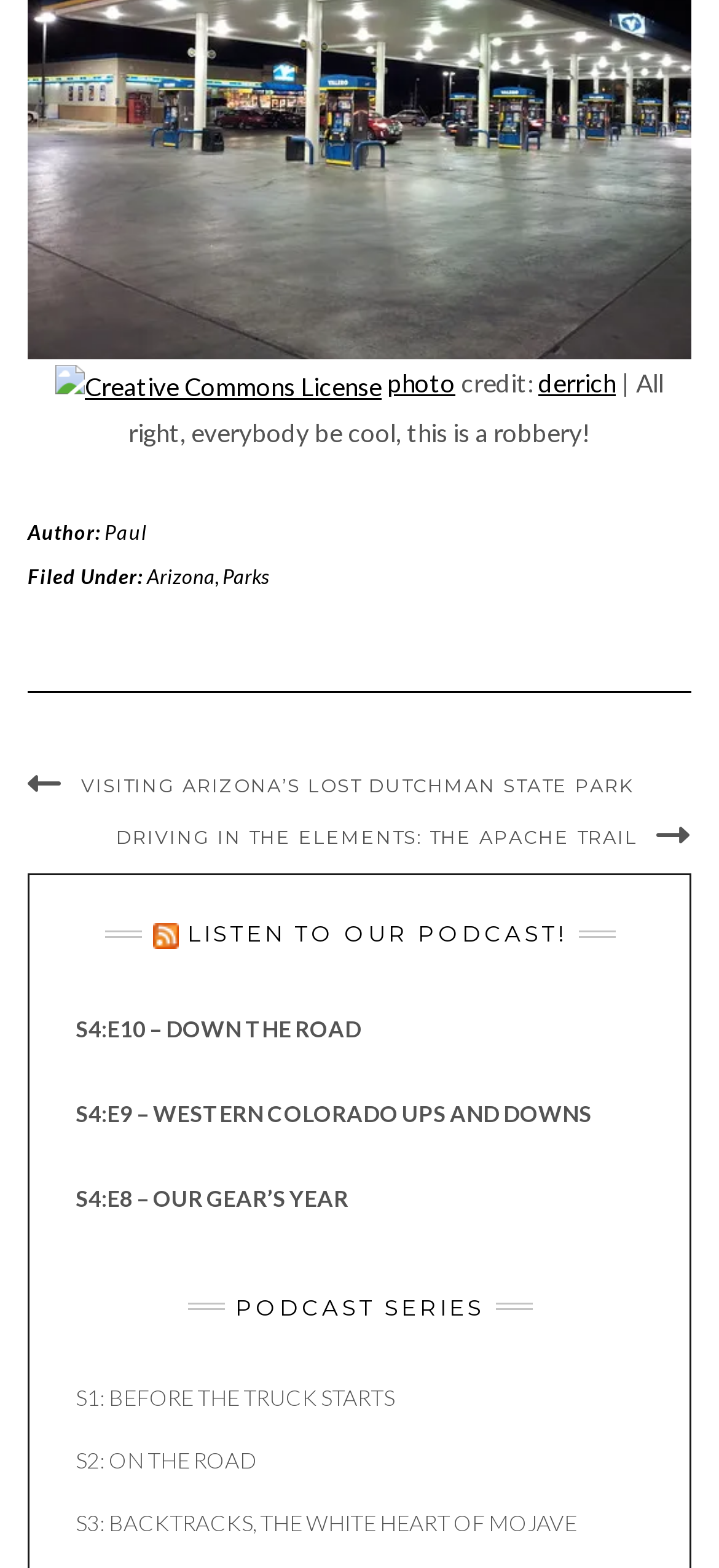Bounding box coordinates are specified in the format (top-left x, top-left y, bottom-right x, bottom-right y). All values are floating point numbers bounded between 0 and 1. Please provide the bounding box coordinate of the region this sentence describes: Rechercher

None